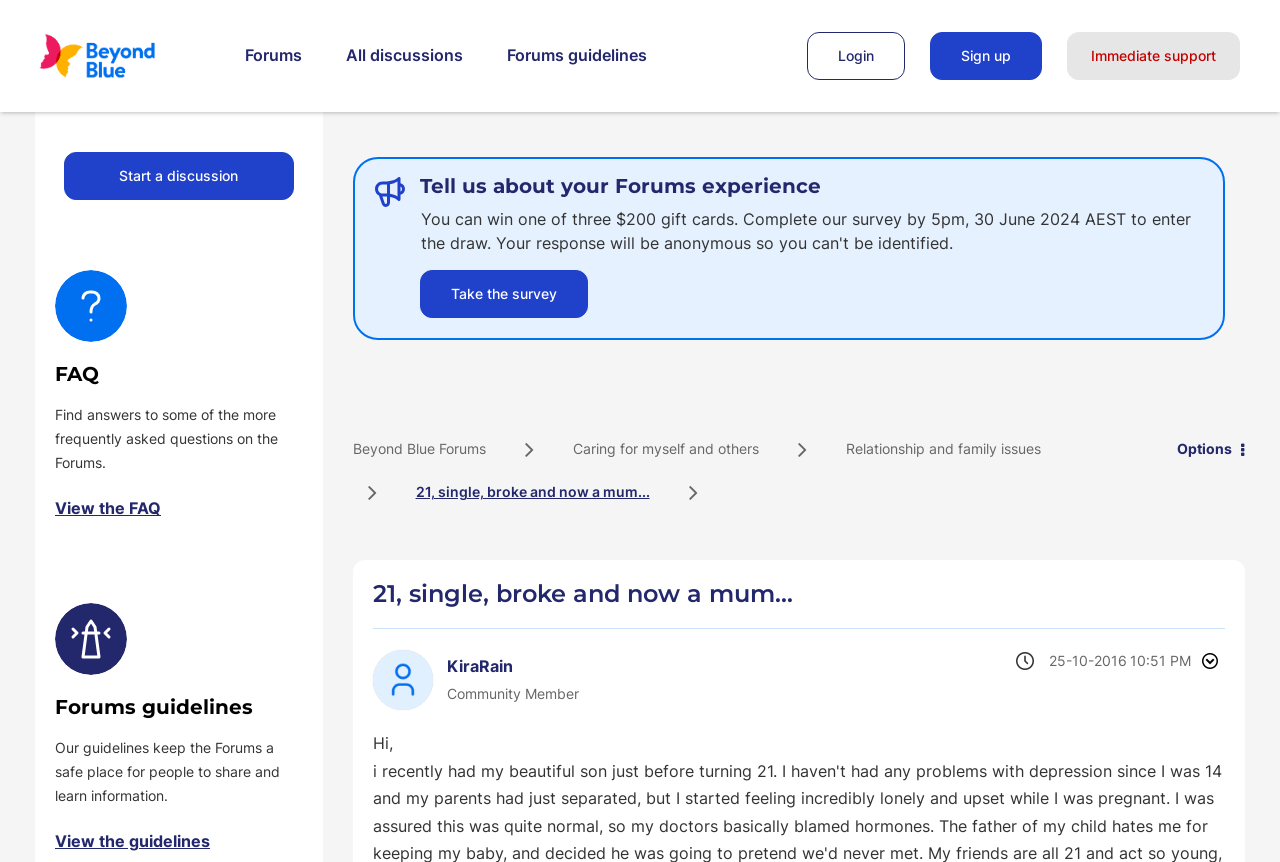Indicate the bounding box coordinates of the element that needs to be clicked to satisfy the following instruction: "Take the survey". The coordinates should be four float numbers between 0 and 1, i.e., [left, top, right, bottom].

[0.328, 0.313, 0.459, 0.369]